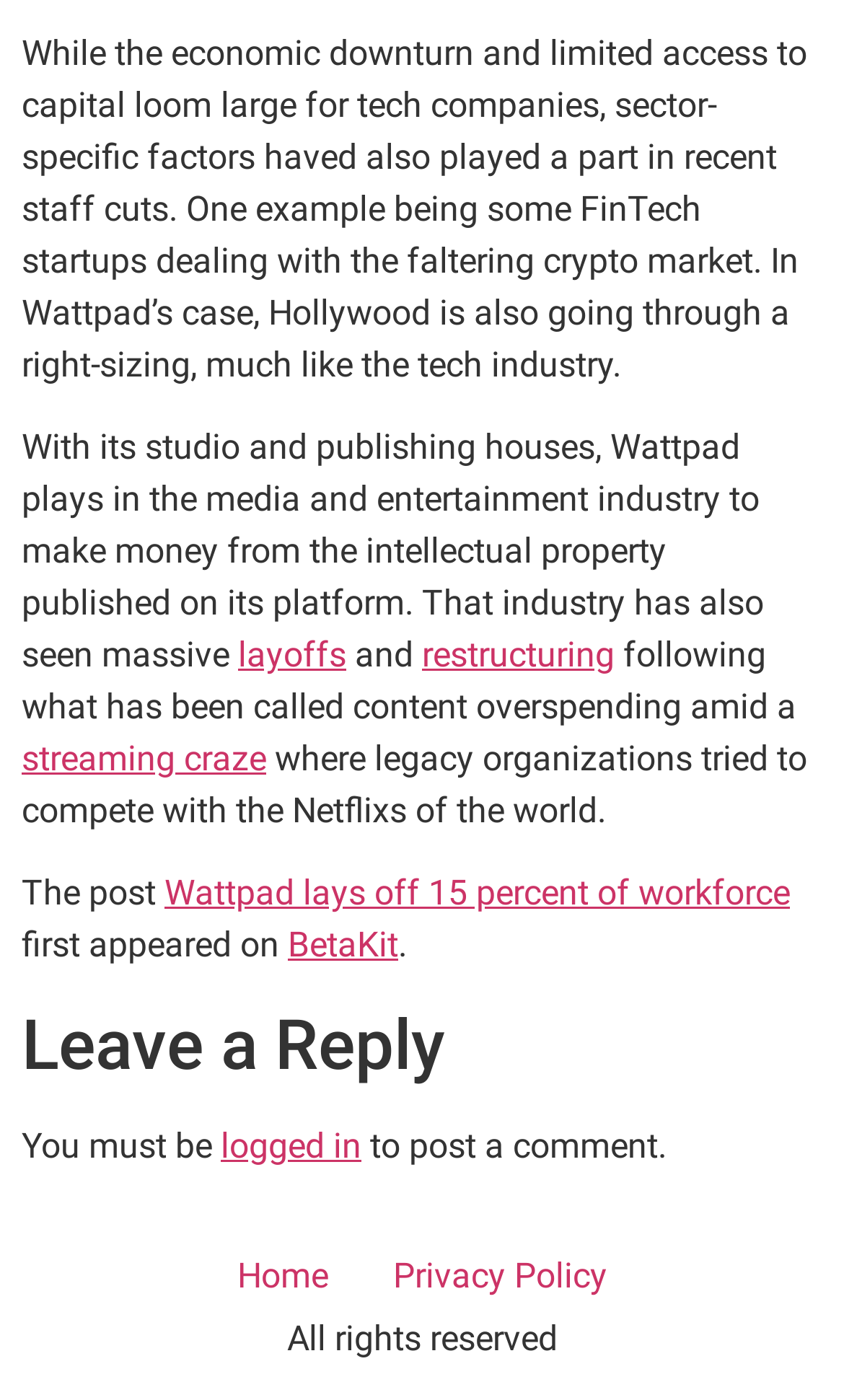Locate the UI element described as follows: "logged in". Return the bounding box coordinates as four float numbers between 0 and 1 in the order [left, top, right, bottom].

[0.262, 0.804, 0.428, 0.833]